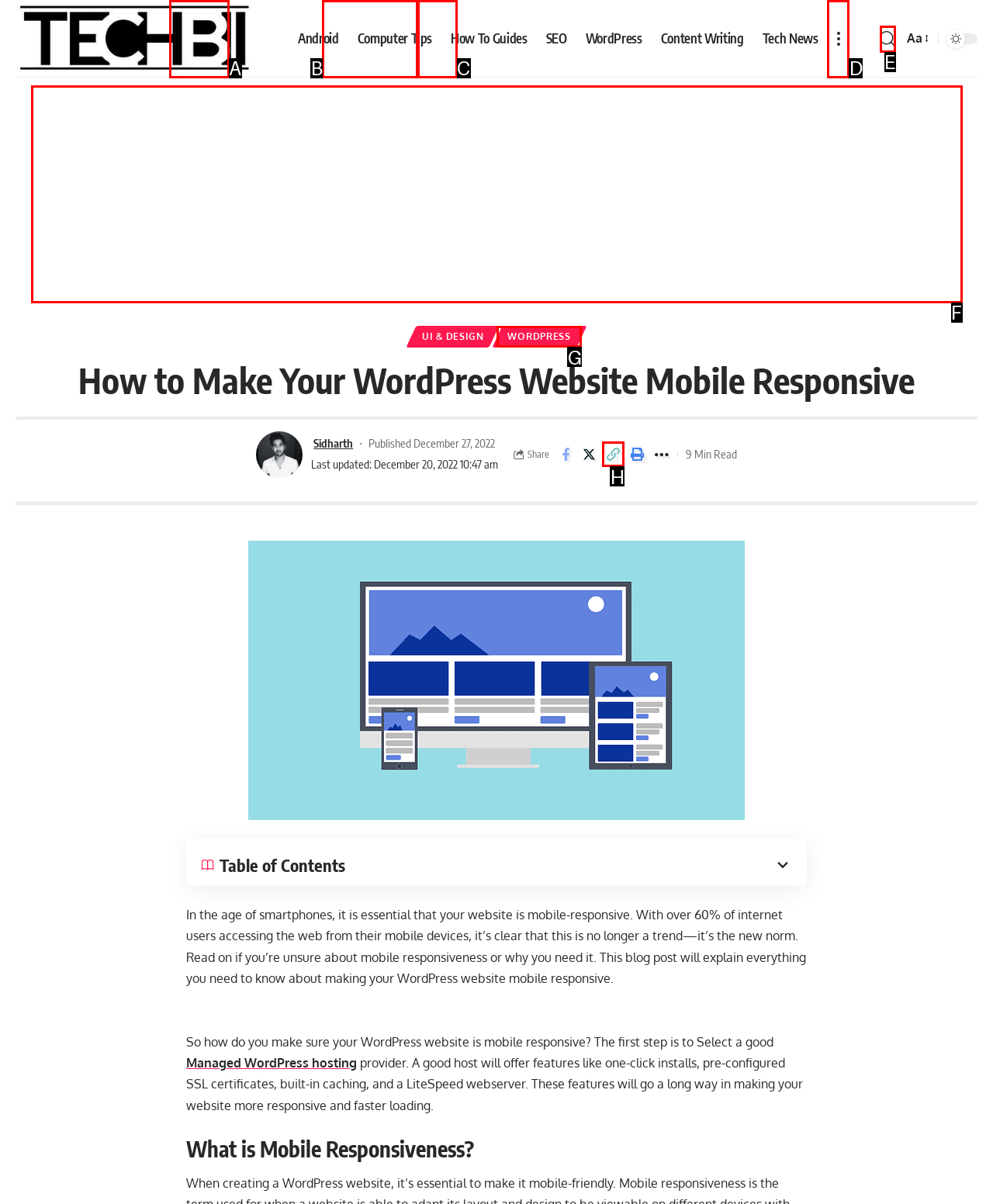Select the letter of the HTML element that best fits the description: parent_node: Search aria-label="more"
Answer with the corresponding letter from the provided choices.

D